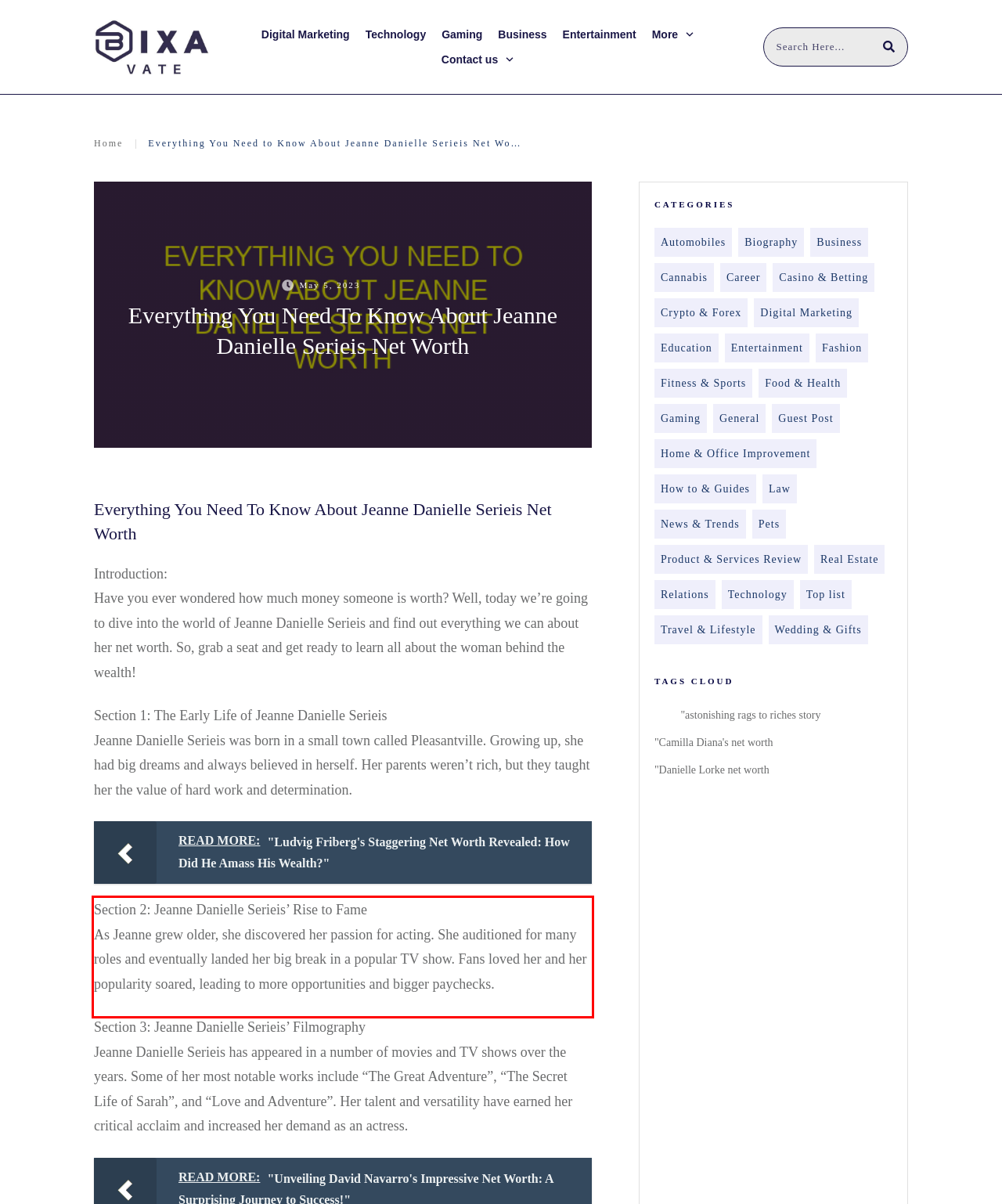Using the provided screenshot of a webpage, recognize the text inside the red rectangle bounding box by performing OCR.

Section 2: Jeanne Danielle Serieis’ Rise to Fame As Jeanne grew older, she discovered her passion for acting. She auditioned for many roles and eventually landed her big break in a popular TV show. Fans loved her and her popularity soared, leading to more opportunities and bigger paychecks.